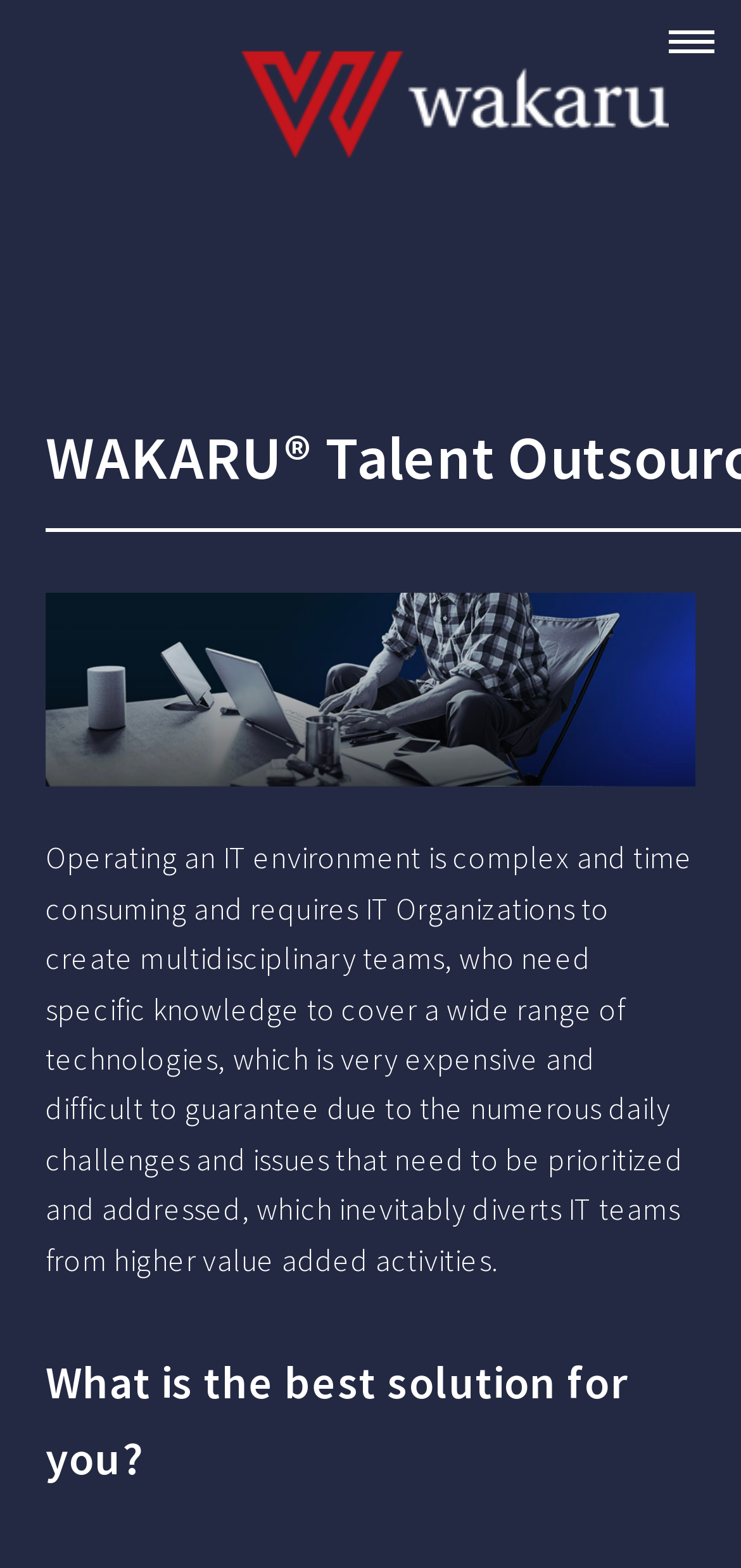Please determine and provide the text content of the webpage's heading.

WAKARU® Talent Outsourcing